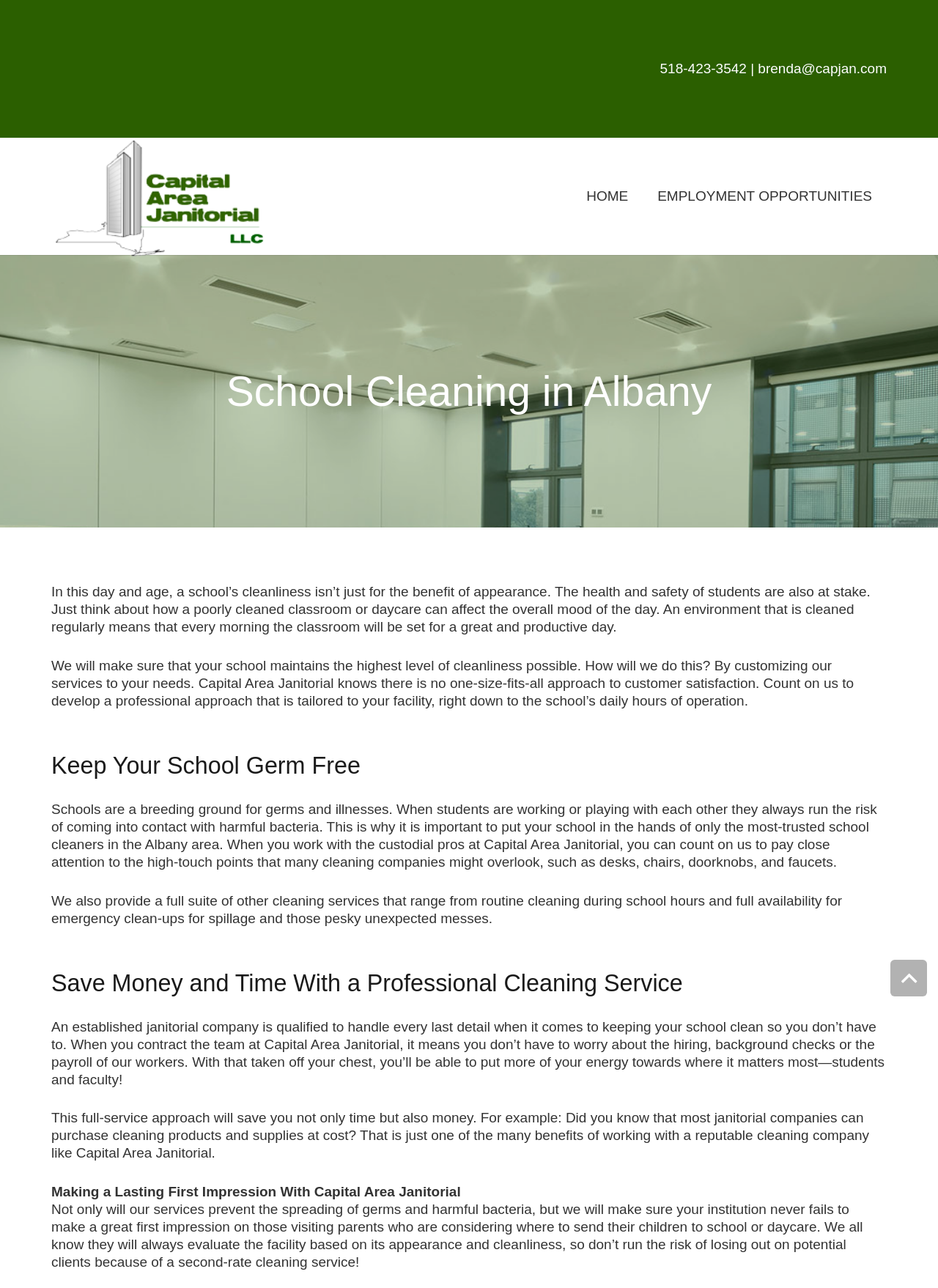What is the phone number of Capjan?
Provide a fully detailed and comprehensive answer to the question.

The phone number of Capjan can be found at the top of the webpage, in the static text element with the bounding box coordinates [0.704, 0.047, 0.945, 0.059].